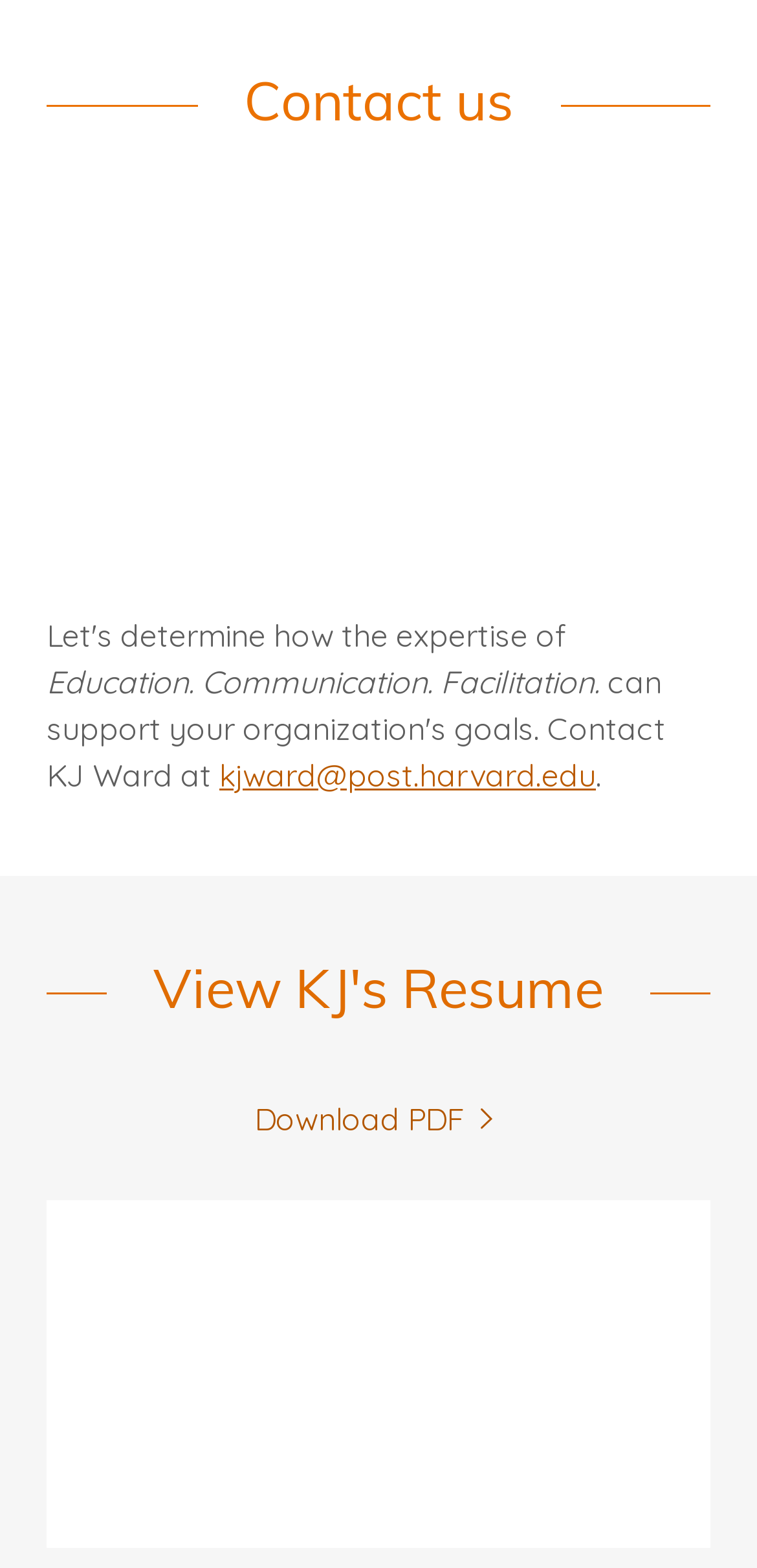Is there an image on the webpage?
Look at the image and respond to the question as thoroughly as possible.

There are two image elements on the webpage, one with no description and the other with no description as well, which indicates that there are images present on the webpage.